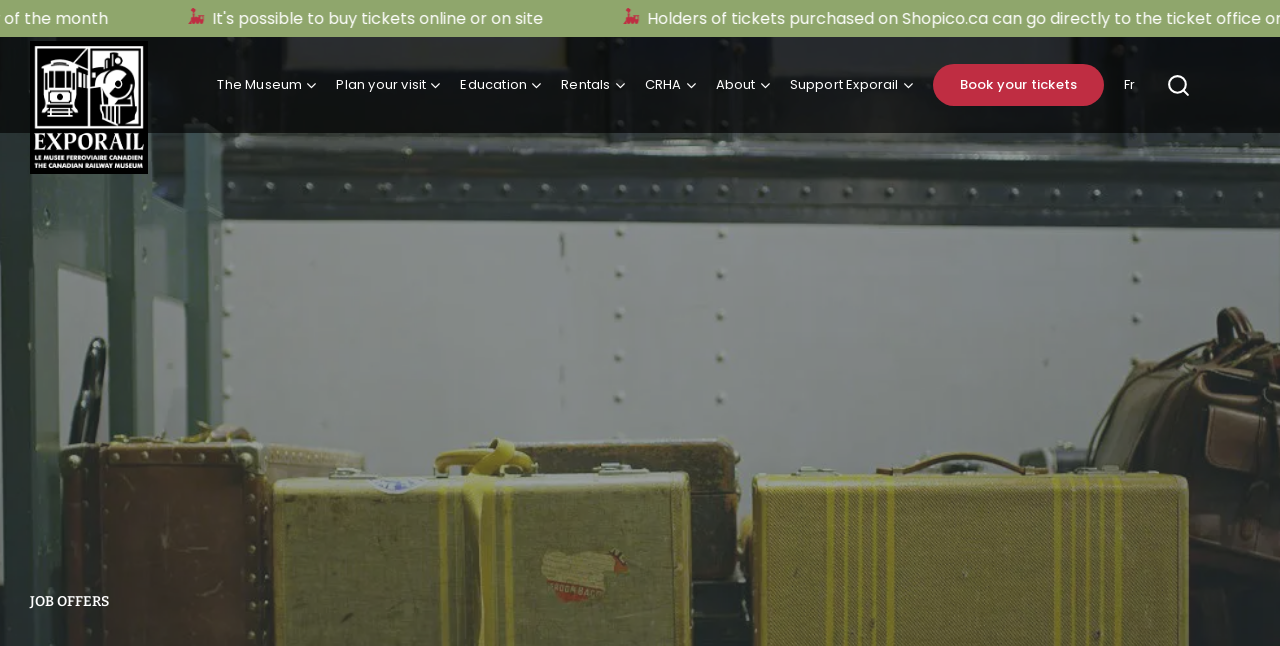Based on the visual content of the image, answer the question thoroughly: What is the purpose of the 'Book your tickets' link?

I inferred the purpose of the 'Book your tickets' link by its text and position on the webpage. It is likely that clicking on this link will allow users to book tickets for the museum or a related event.